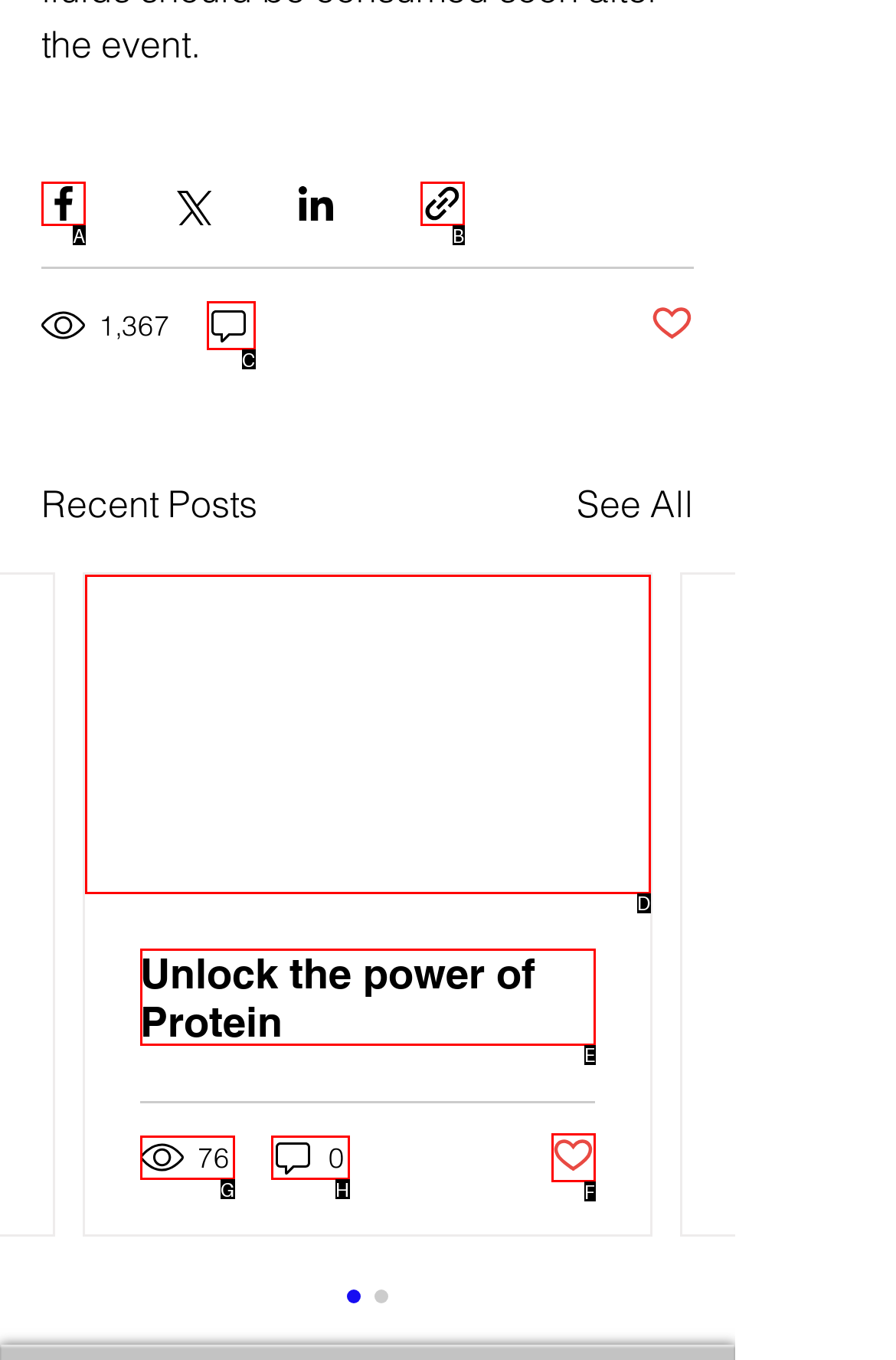Determine the HTML element that aligns with the description: aria-label="Share via link"
Answer by stating the letter of the appropriate option from the available choices.

B